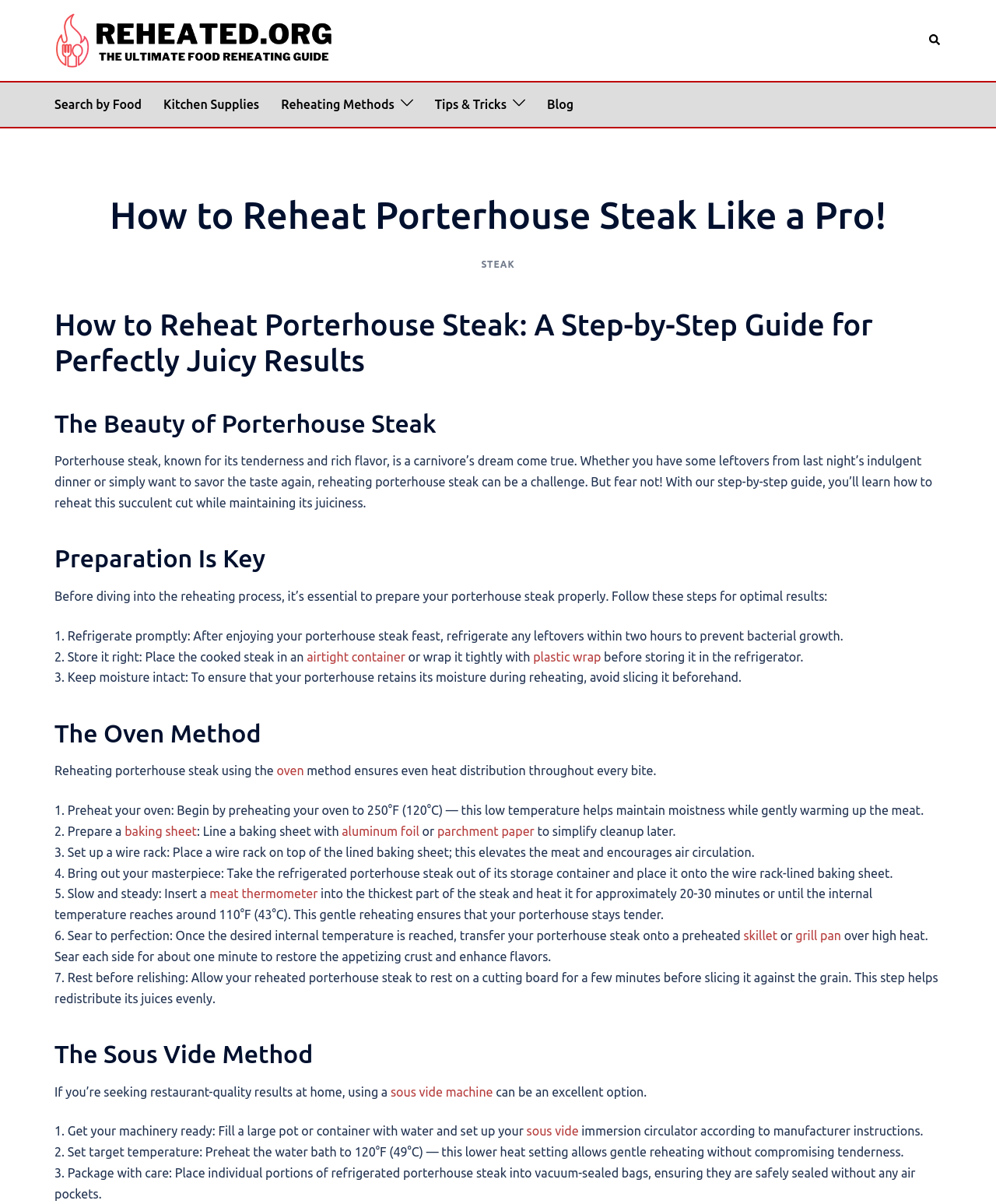Identify the bounding box coordinates of the area you need to click to perform the following instruction: "Click on the 'sous vide machine' link".

[0.392, 0.901, 0.495, 0.912]